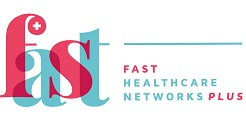Generate an elaborate caption for the image.

The image features the logo of "FAST Healthcare NetworksPlus," which prominently displays the word "FAST" in a bold and stylized font, with vibrant colors in shades of pink and blue. This logo is accompanied by the words "HEALTHCARE NETWORKS PLUS" in a cleaner and more understated typography, positioned horizontally beneath "FAST." The design reflects a contemporary and innovative approach to healthcare, suggestive of the network's commitment to promoting collaborative treatments and solutions in public health. This visual identity encapsulates the essence of the organization's mission to enhance clinical assessments and treatment pathways for improved patient outcomes.